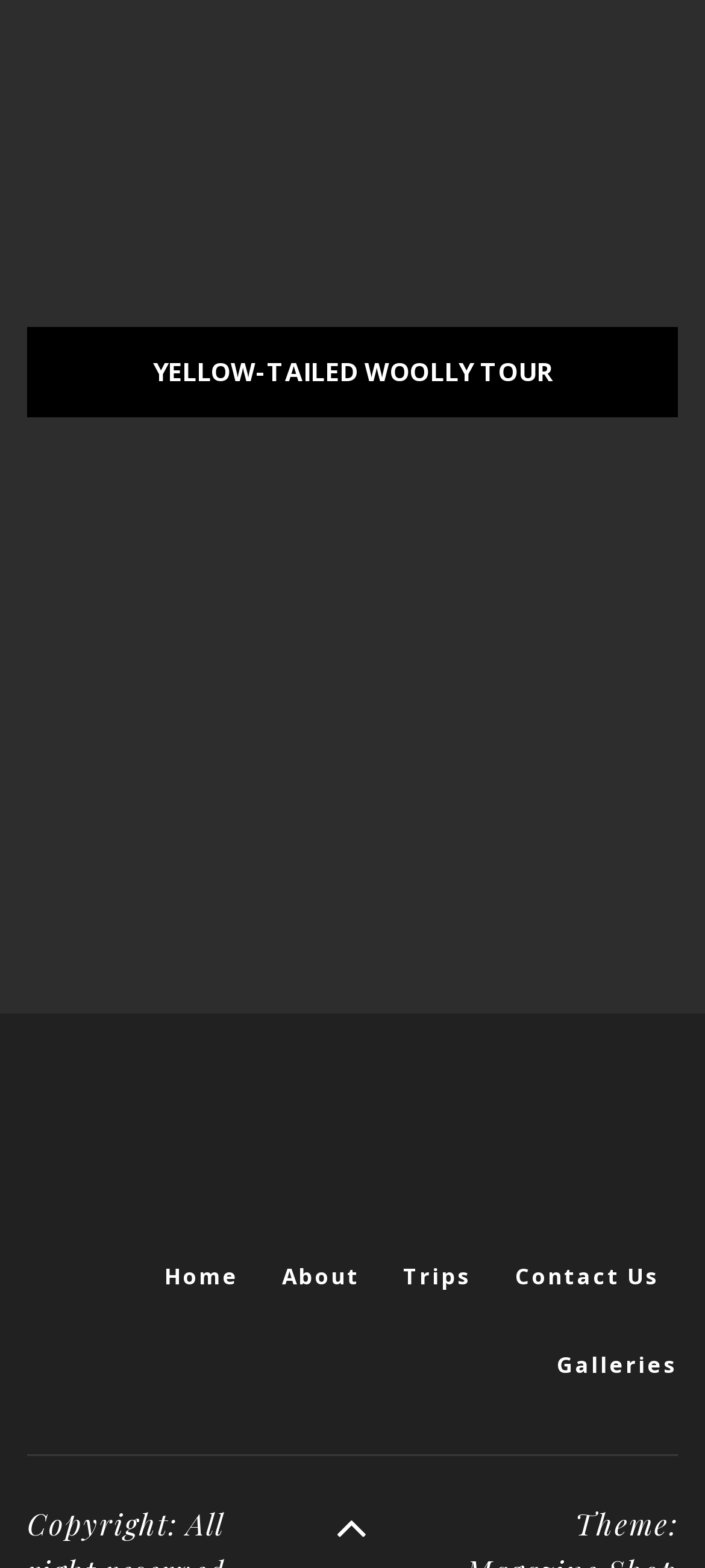Locate the bounding box coordinates of the area to click to fulfill this instruction: "Click on the icon with a code ''". The bounding box should be presented as four float numbers between 0 and 1, in the order [left, top, right, bottom].

[0.455, 0.958, 0.545, 0.993]